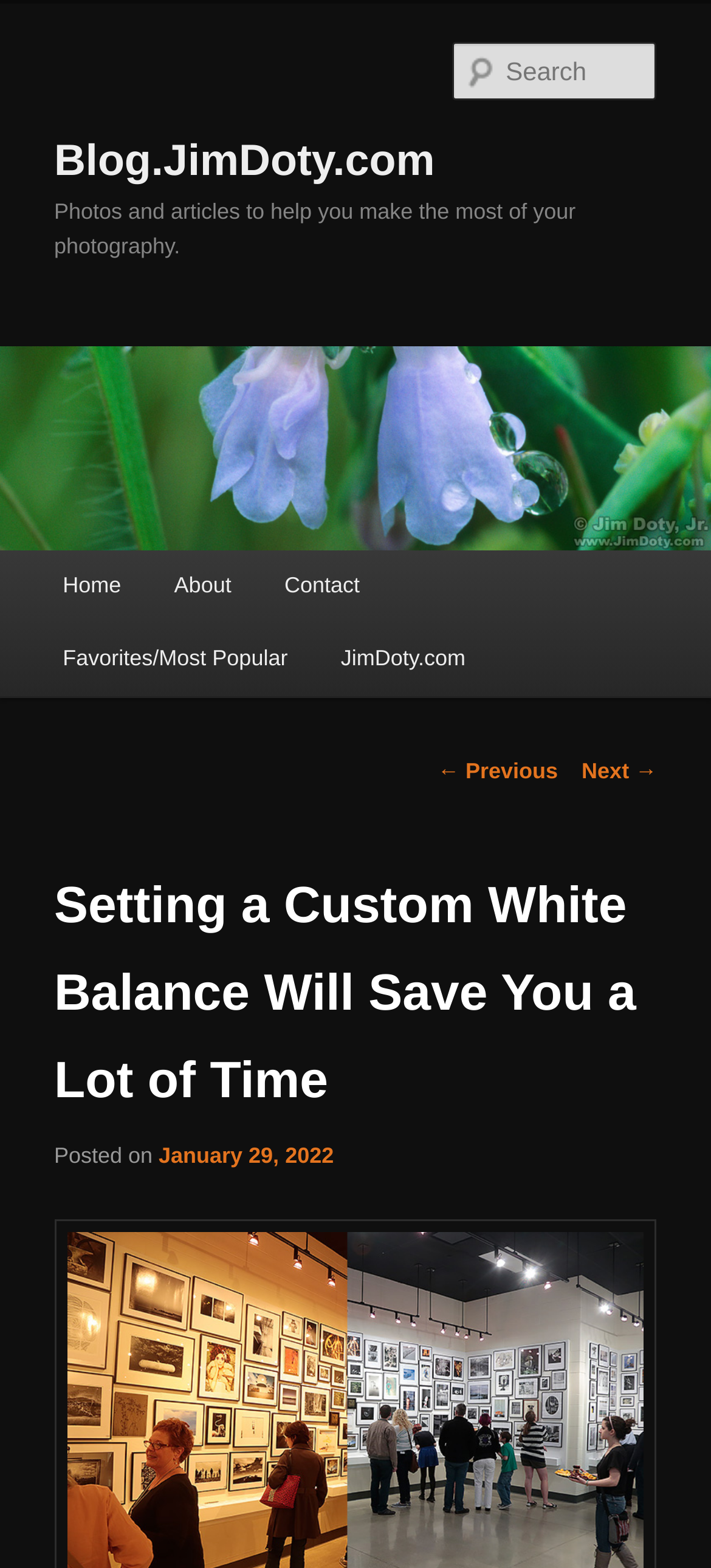Using the format (top-left x, top-left y, bottom-right x, bottom-right y), provide the bounding box coordinates for the described UI element. All values should be floating point numbers between 0 and 1: Favorites/Most Popular

[0.051, 0.398, 0.442, 0.444]